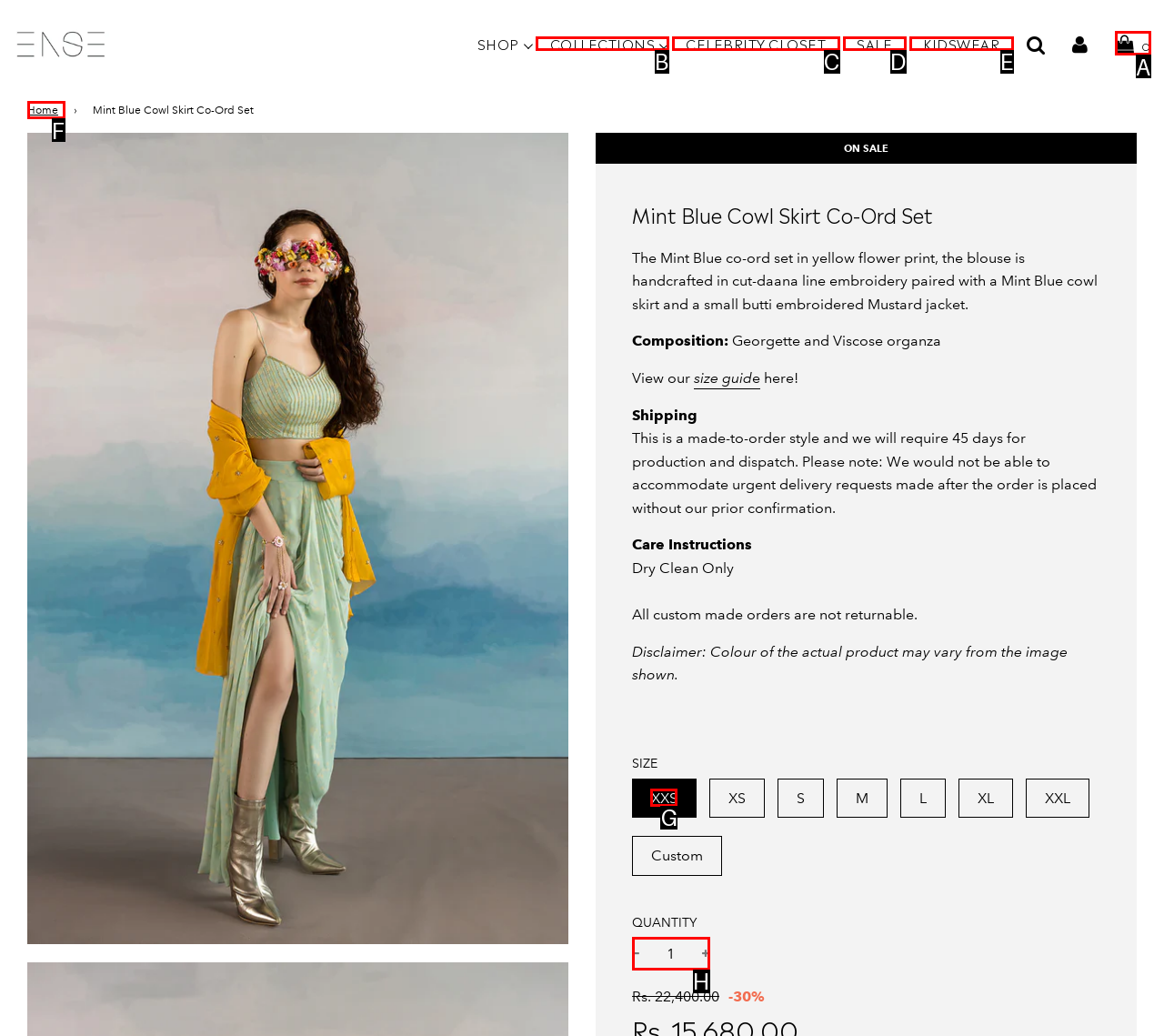Tell me which element should be clicked to achieve the following objective: Select the 'XXS' size
Reply with the letter of the correct option from the displayed choices.

G